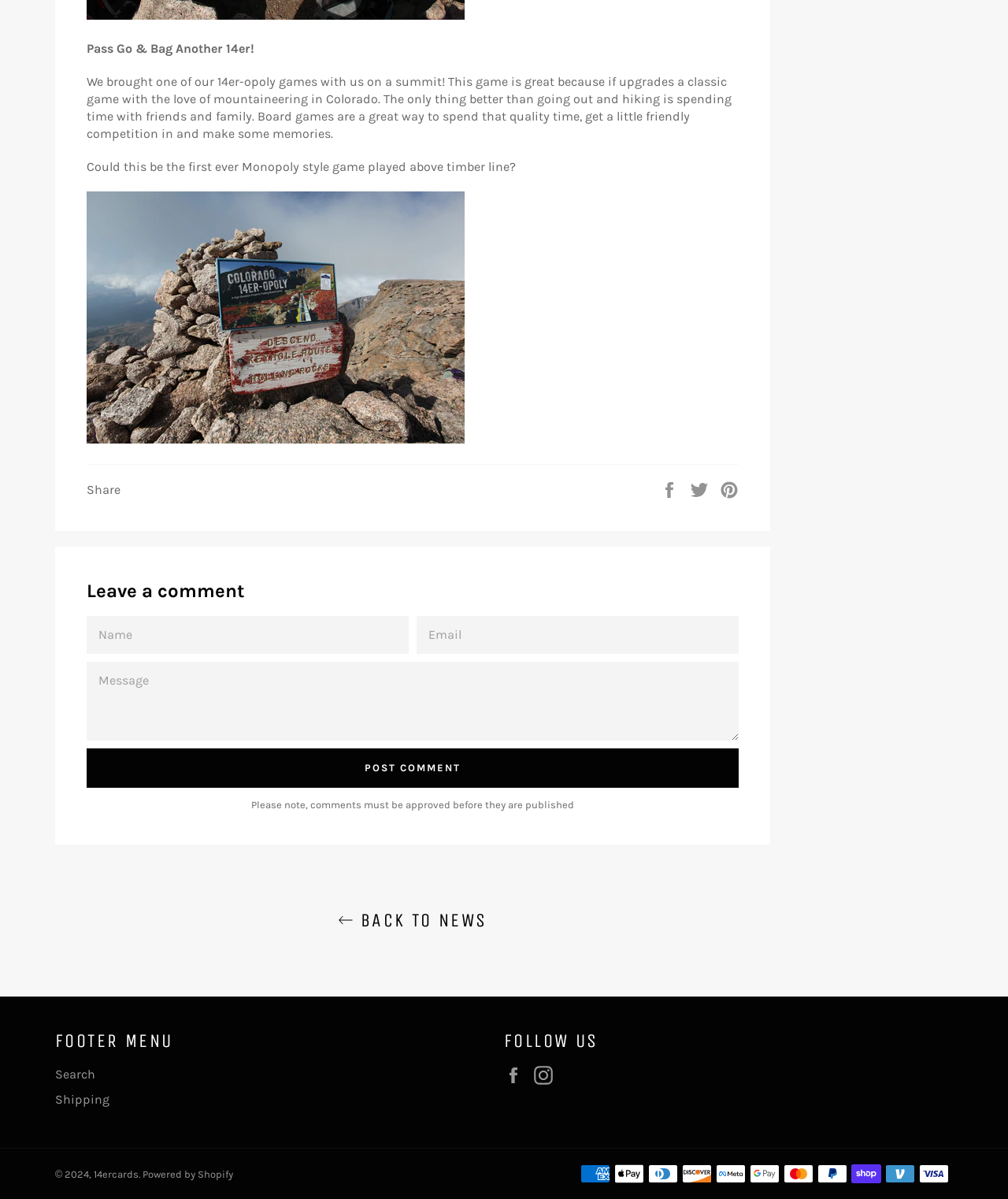Identify the bounding box coordinates of the clickable region required to complete the instruction: "Post comment". The coordinates should be given as four float numbers within the range of 0 and 1, i.e., [left, top, right, bottom].

[0.086, 0.624, 0.733, 0.657]